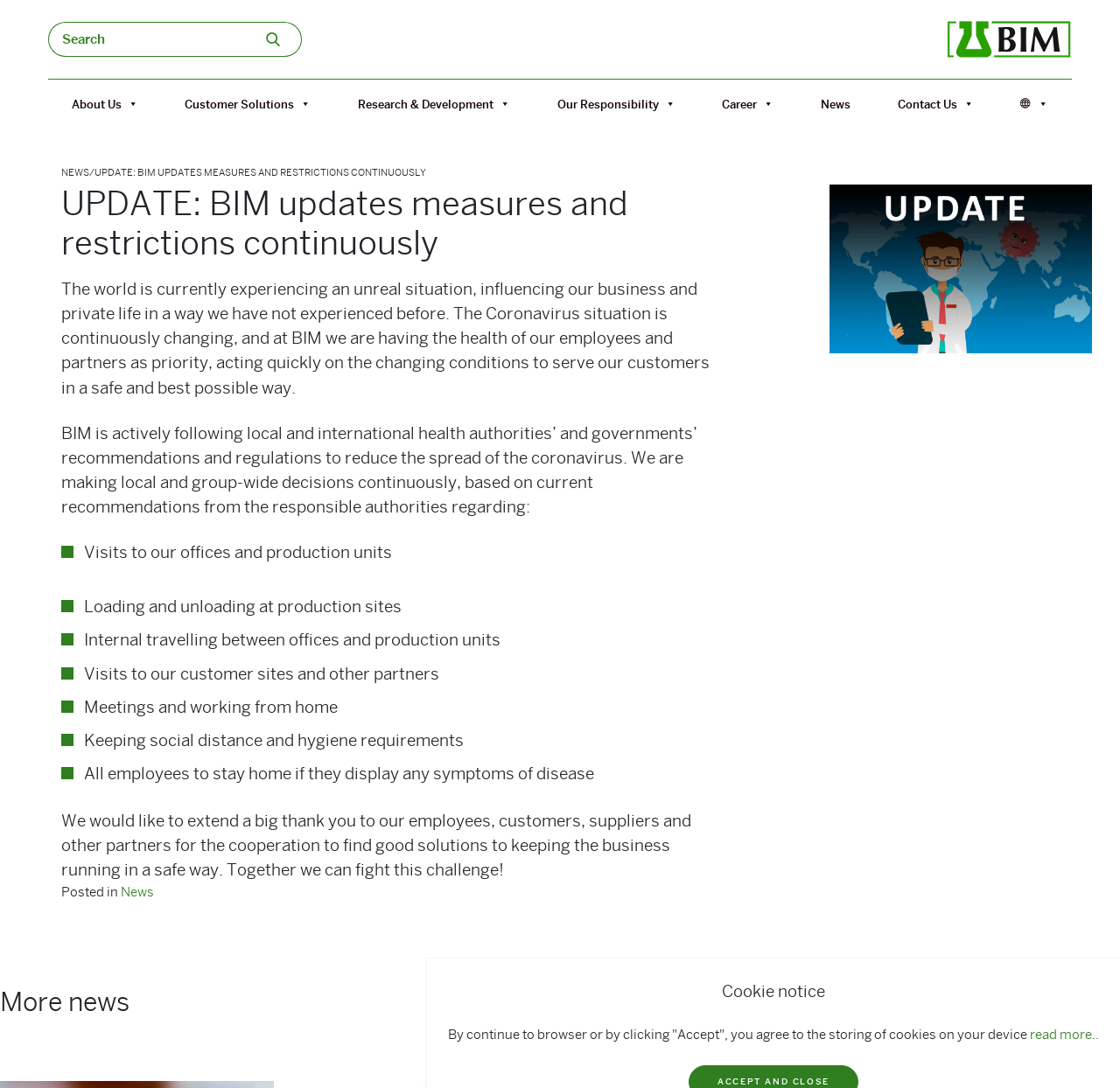Find the bounding box coordinates of the element to click in order to complete the given instruction: "Search for something."

[0.043, 0.02, 0.22, 0.052]